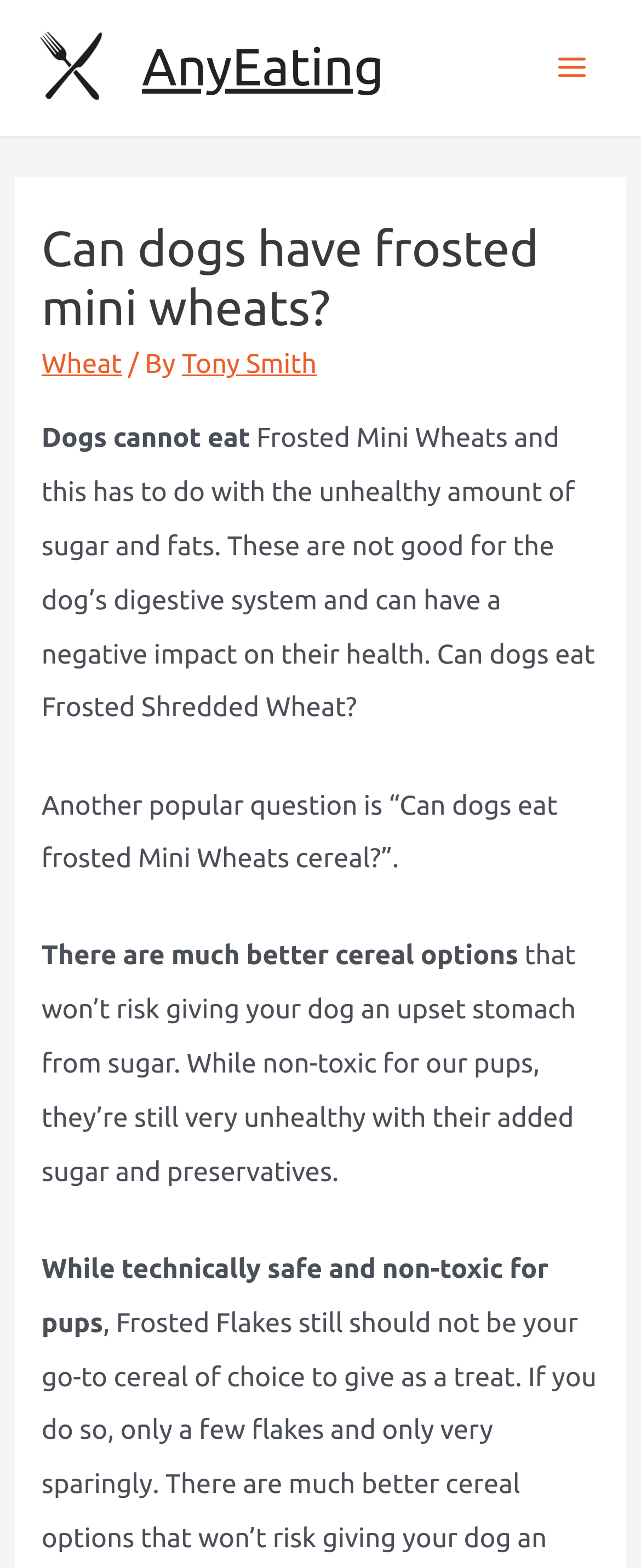Answer the following inquiry with a single word or phrase:
What is the topic of discussion on this webpage?

Dogs eating Frosted Mini Wheats